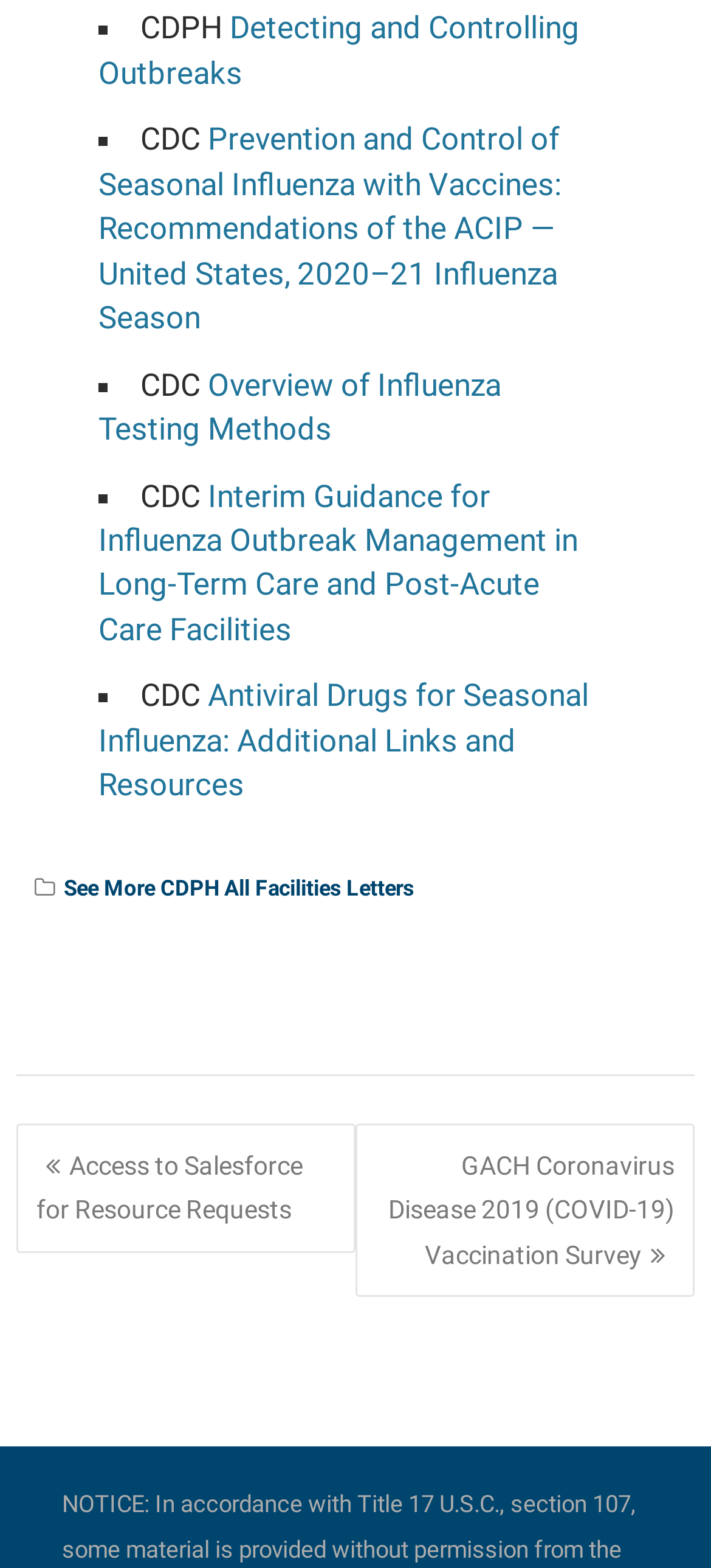Pinpoint the bounding box coordinates of the clickable element to carry out the following instruction: "View Prevention and Control of Seasonal Influenza with Vaccines."

[0.138, 0.077, 0.79, 0.214]